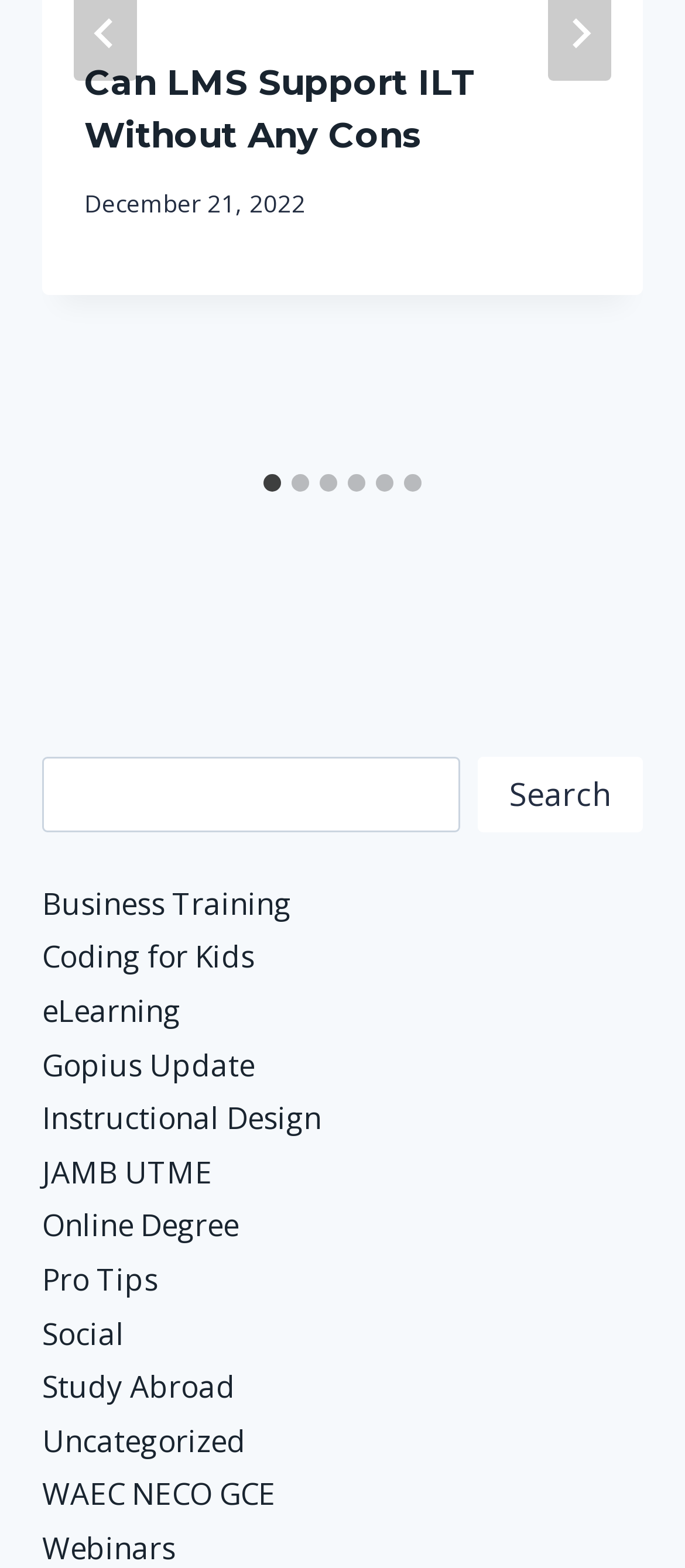Provide a brief response to the question using a single word or phrase: 
What is the purpose of the search box?

Search